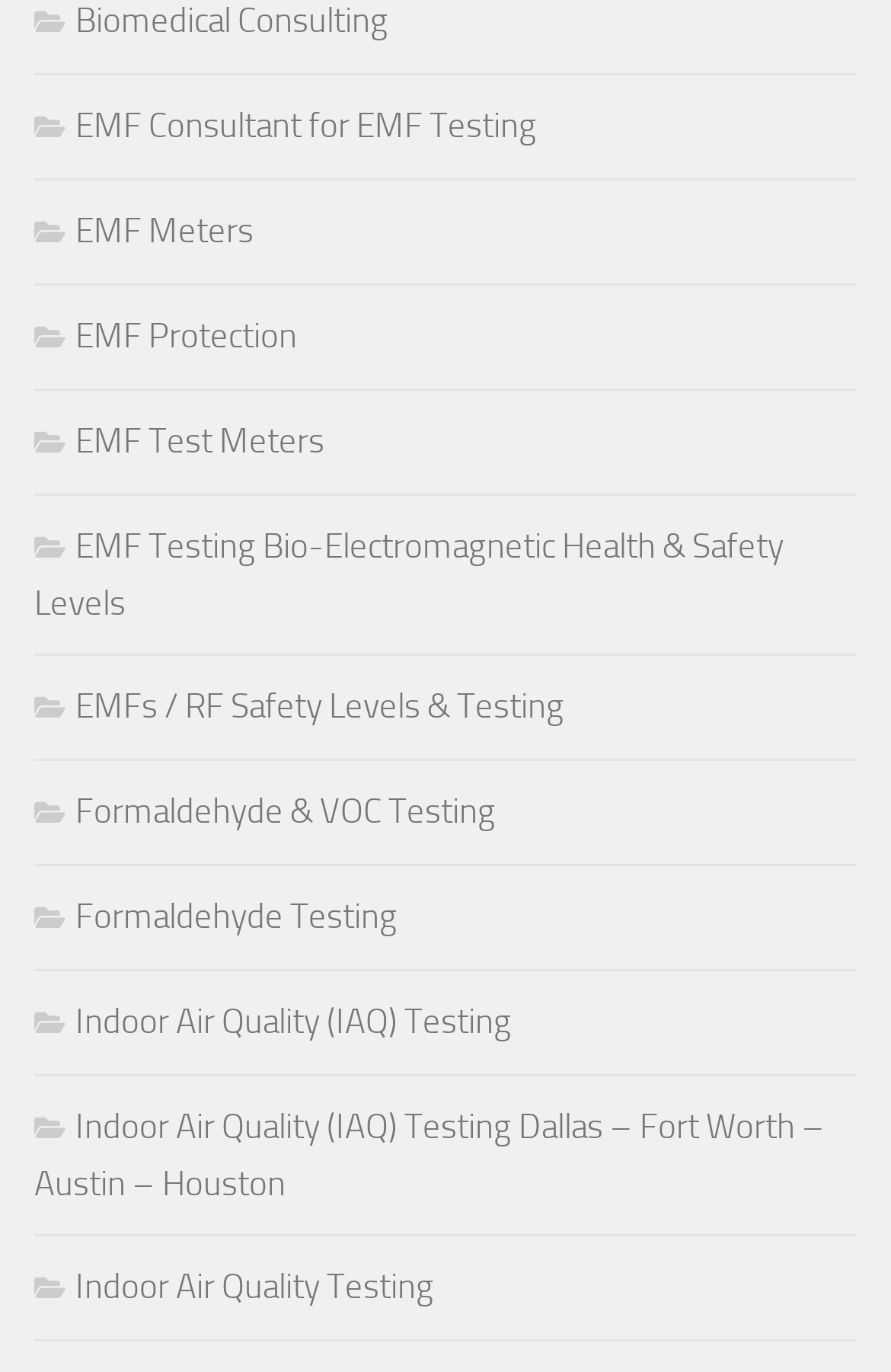Find the bounding box coordinates of the clickable area required to complete the following action: "Learn about EMF Protection".

[0.038, 0.23, 0.333, 0.26]